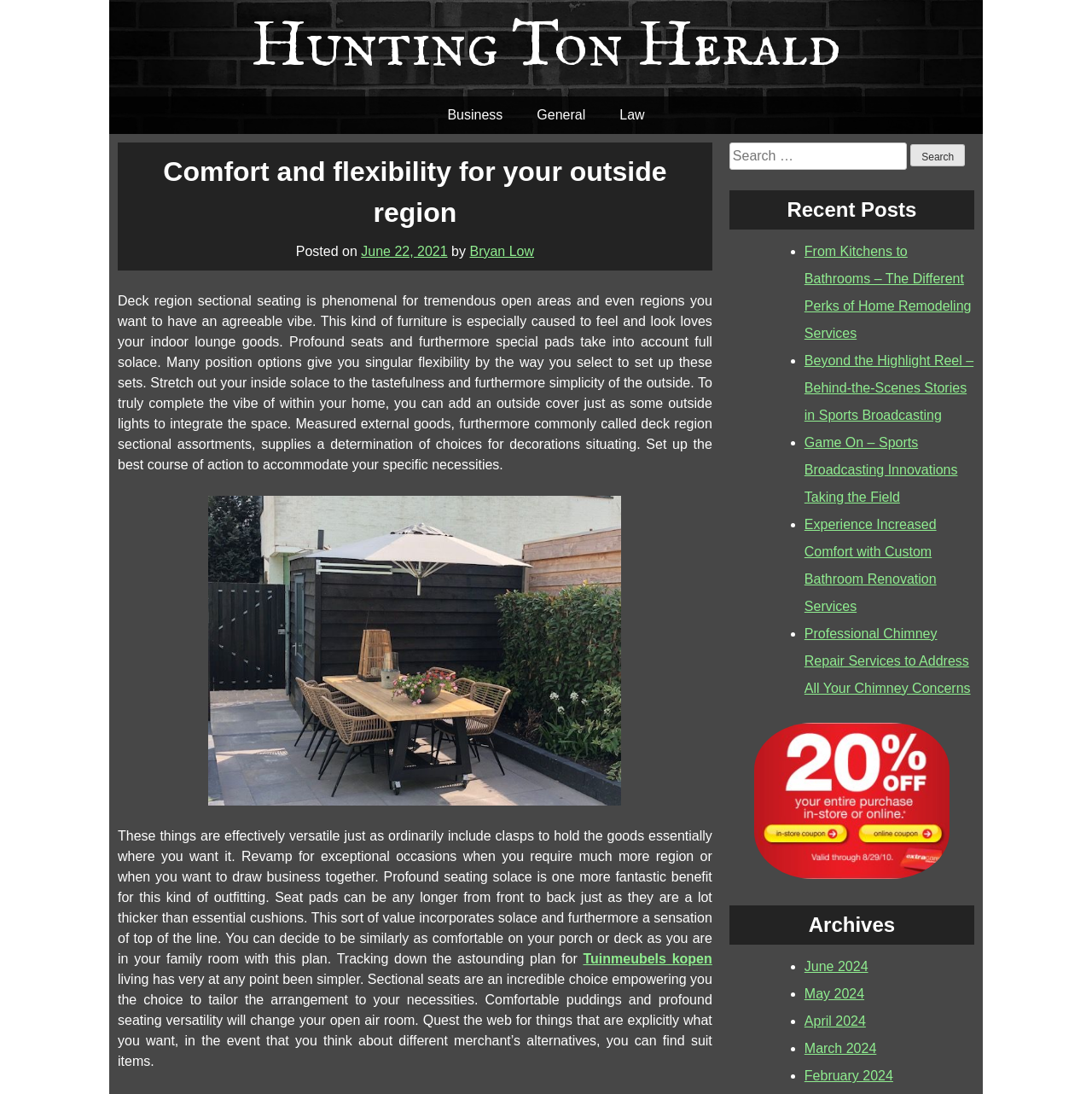Based on the image, please elaborate on the answer to the following question:
What is the purpose of clasps in deck region sectional seating?

According to the article, the clasps in deck region sectional seating are used to hold the goods essentially where you want it, as mentioned in the sentence 'These things are effectively versatile just as ordinarily include clasps to hold the goods essentially where you want it'.